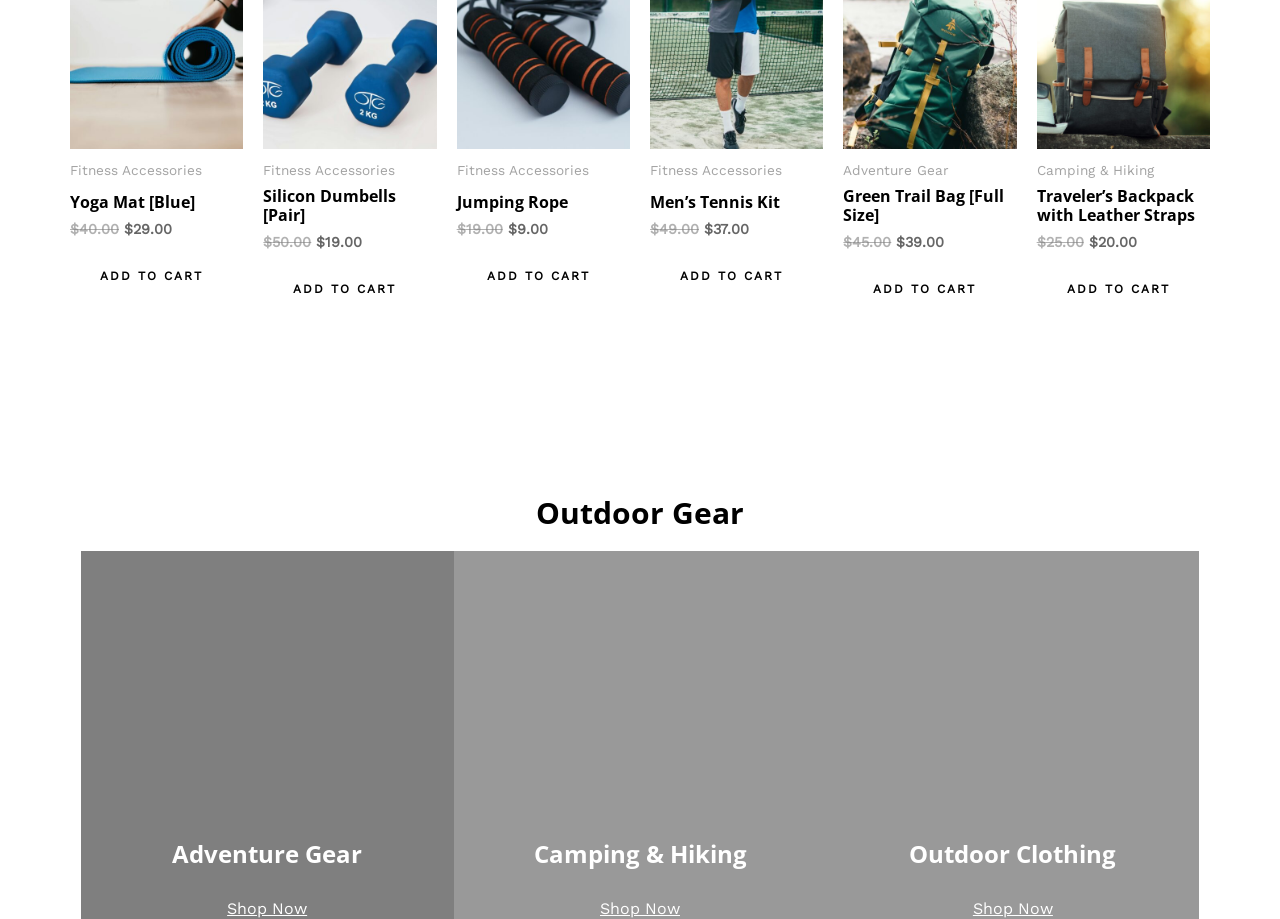Determine the bounding box coordinates of the area to click in order to meet this instruction: "Add Yoga Mat [Blue] to cart".

[0.055, 0.274, 0.182, 0.326]